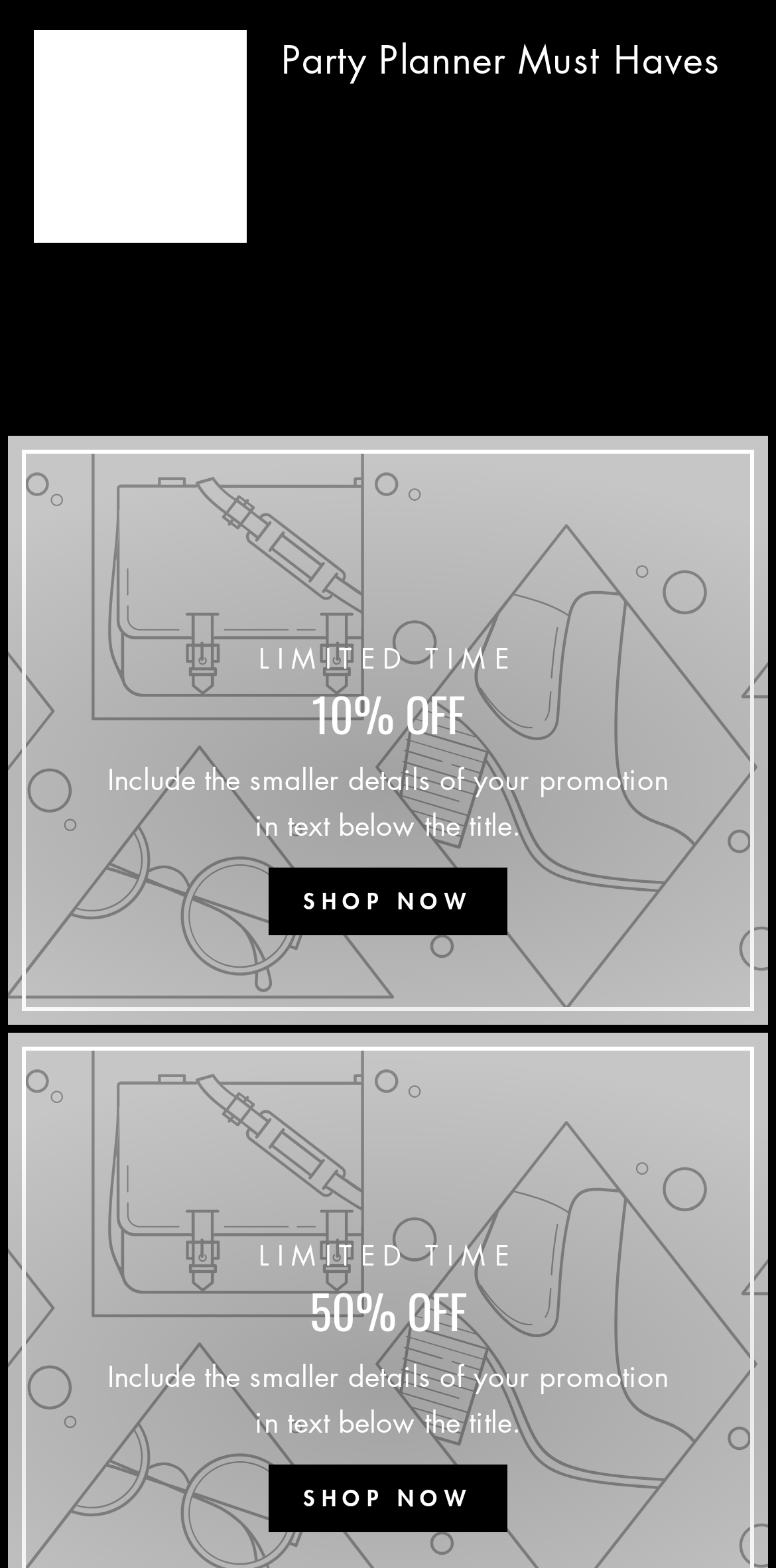Give a concise answer of one word or phrase to the question: 
What is the text on the top-left link?

Party Planner Must Haves